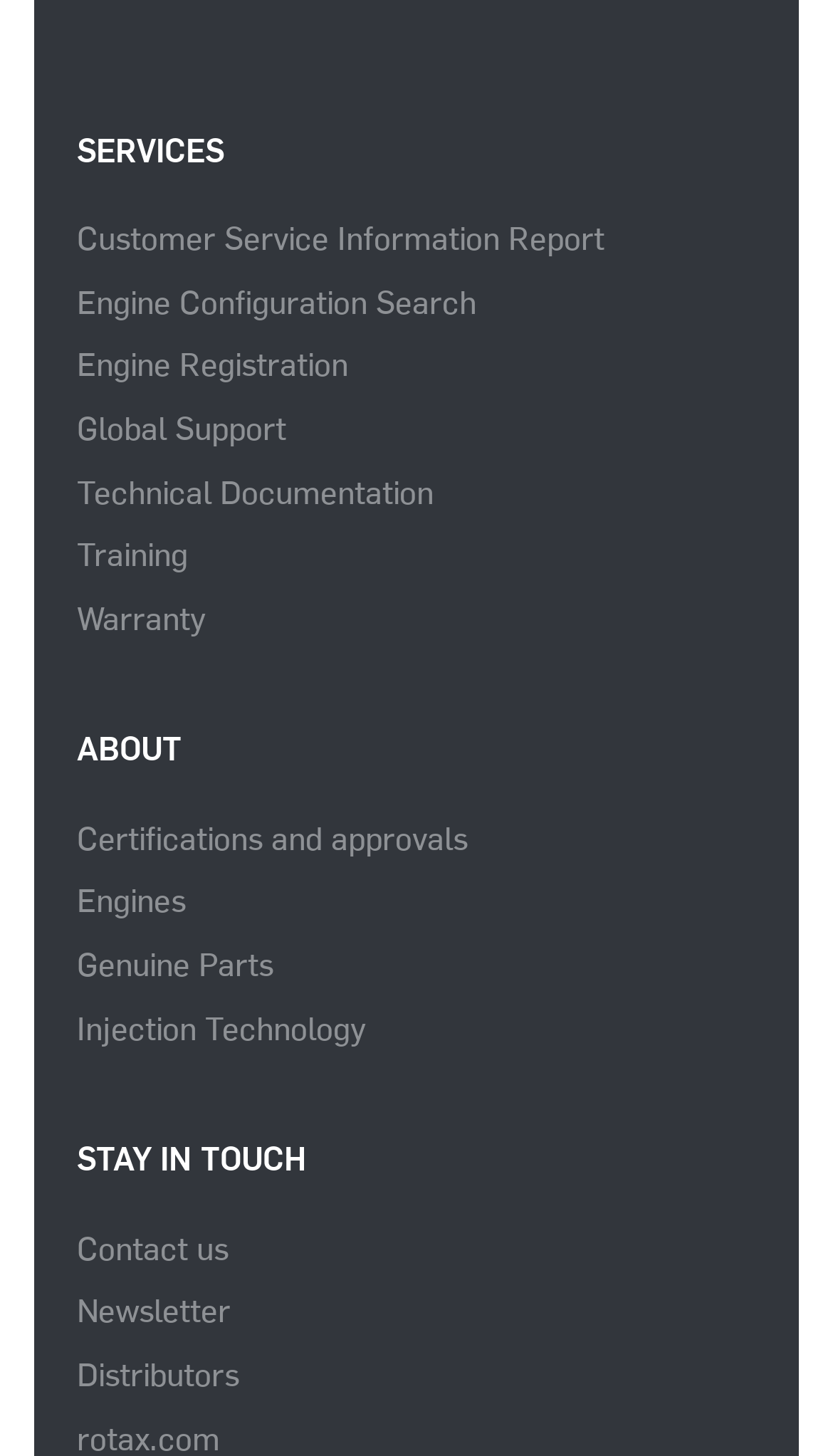Provide the bounding box coordinates in the format (top-left x, top-left y, bottom-right x, bottom-right y). All values are floating point numbers between 0 and 1. Determine the bounding box coordinate of the UI element described as: Customer Service Information Report

[0.092, 0.147, 0.726, 0.178]